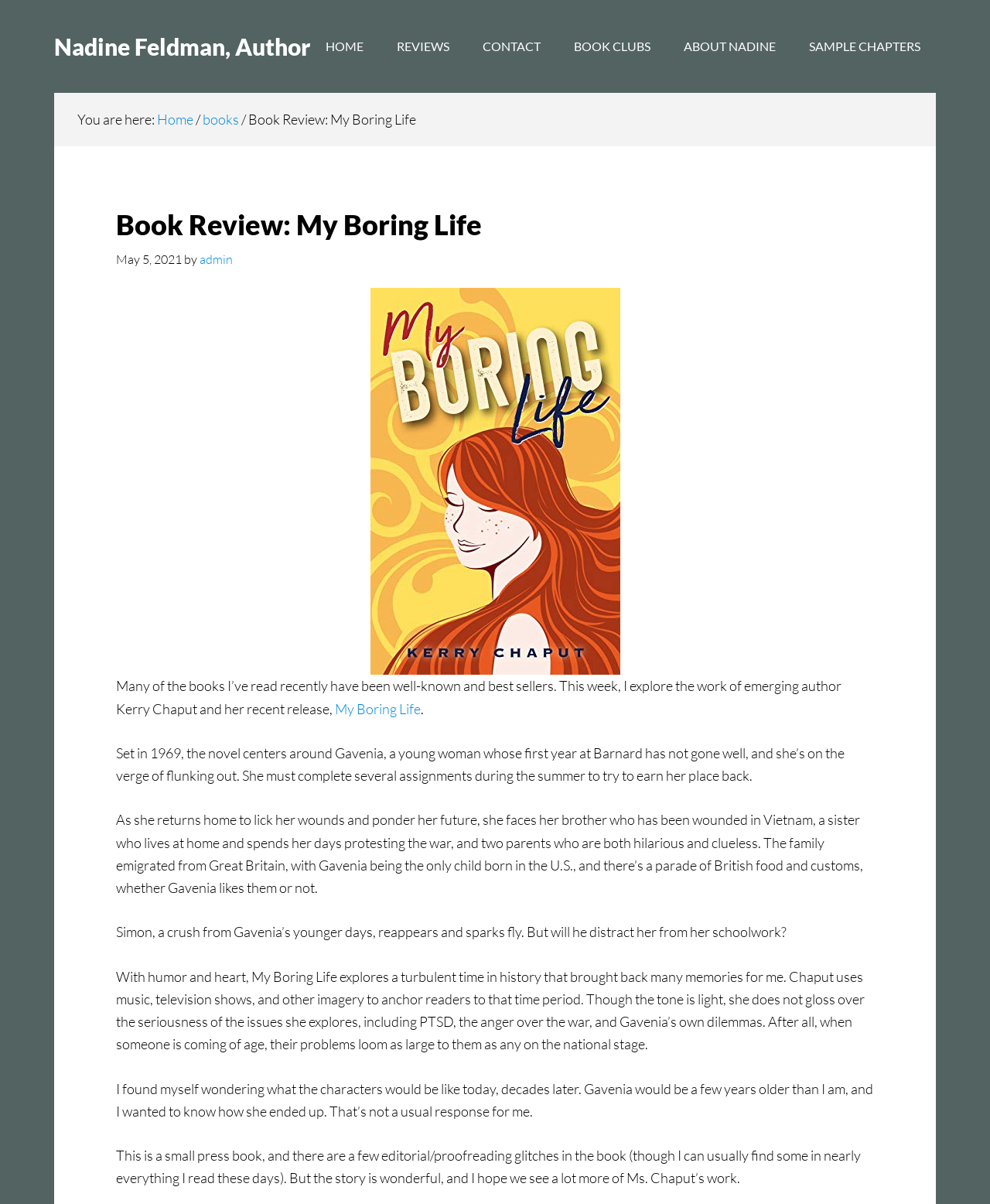Please find the bounding box coordinates of the element that must be clicked to perform the given instruction: "Click on the 'HOME' link". The coordinates should be four float numbers from 0 to 1, i.e., [left, top, right, bottom].

[0.313, 0.0, 0.383, 0.077]